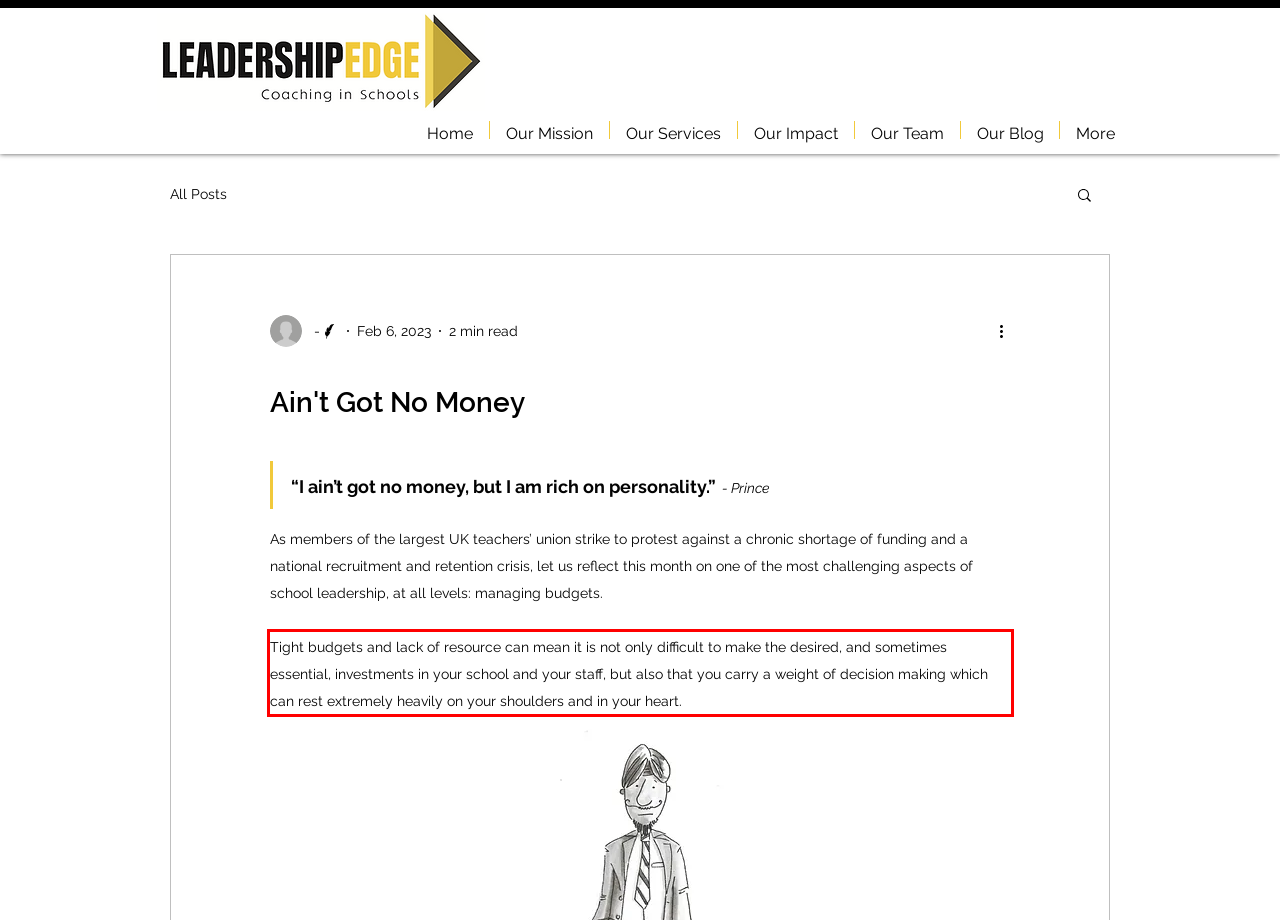Review the screenshot of the webpage and recognize the text inside the red rectangle bounding box. Provide the extracted text content.

Tight budgets and lack of resource can mean it is not only difficult to make the desired, and sometimes essential, investments in your school and your staff, but also that you carry a weight of decision making which can rest extremely heavily on your shoulders and in your heart.